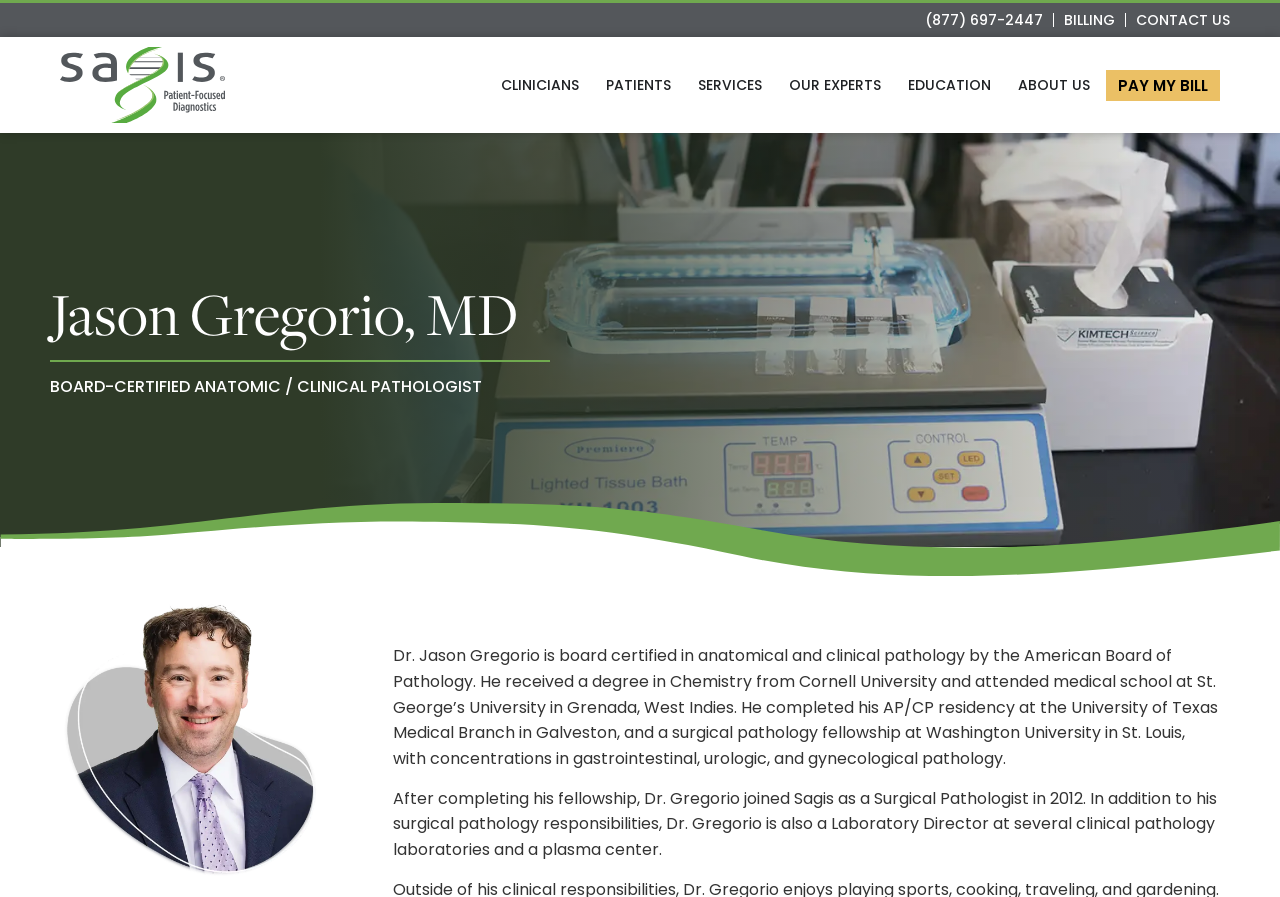What is Dr. Gregorio's role at Sagis?
Refer to the image and offer an in-depth and detailed answer to the question.

According to the webpage, Dr. Gregorio joined Sagis as a Surgical Pathologist in 2012, as mentioned in the paragraph that describes his experience.